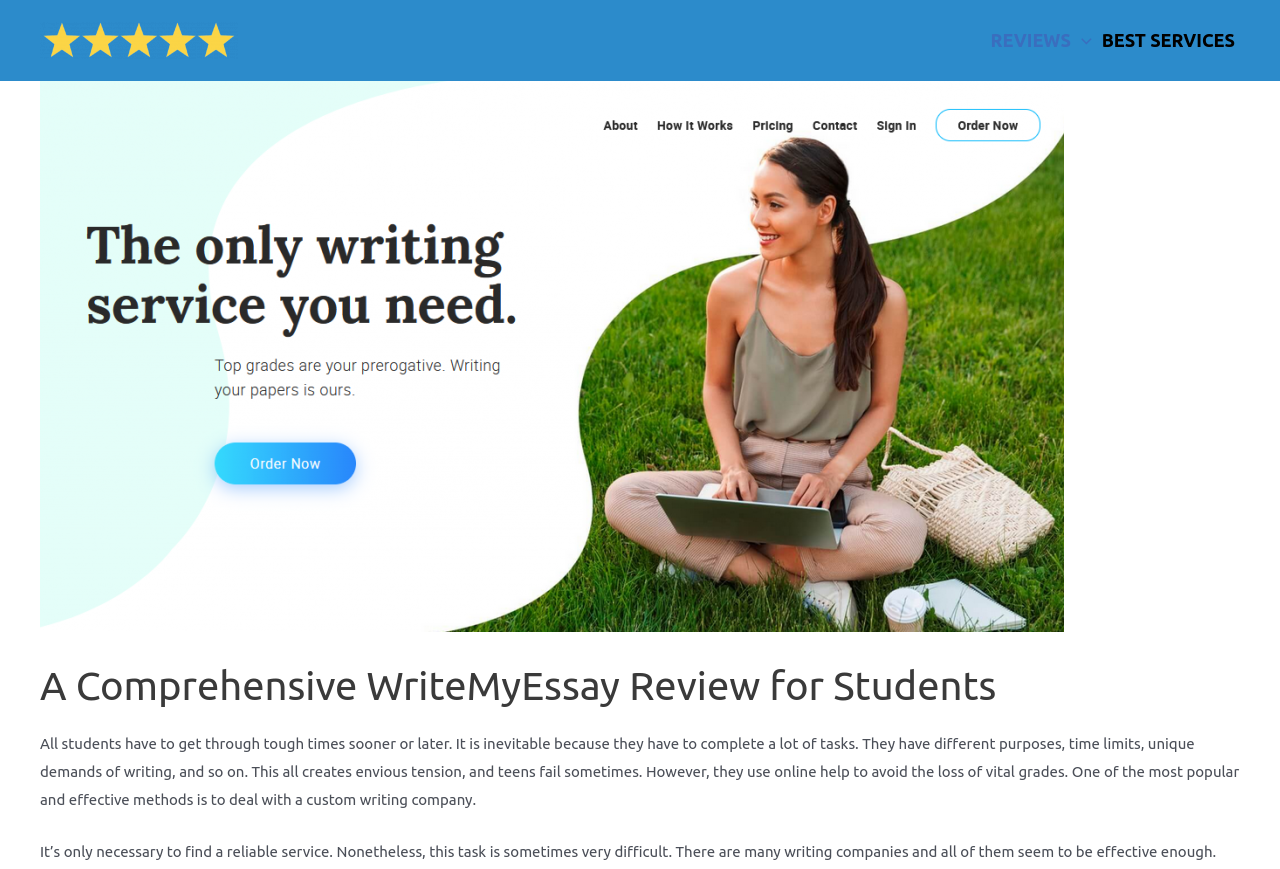What is the topic of the webpage?
Please provide an in-depth and detailed response to the question.

I inferred the answer by analyzing the structure of the webpage and the presence of a heading element at coordinates [0.031, 0.762, 0.969, 0.817] with the text 'A Comprehensive WriteMyEssay Review for Students'.